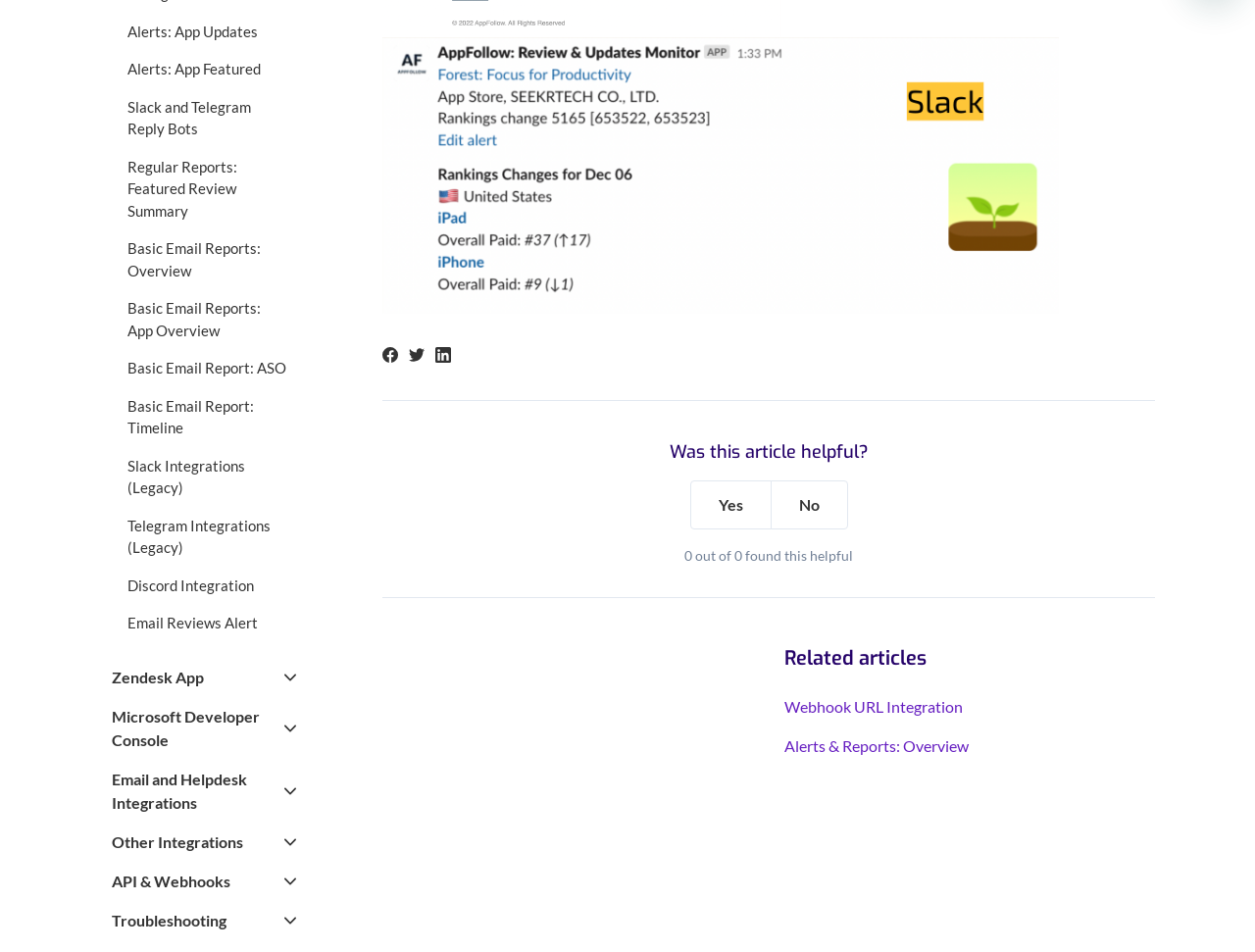Please identify the bounding box coordinates of the area that needs to be clicked to follow this instruction: "Click 'This article was helpful'".

[0.55, 0.504, 0.614, 0.556]